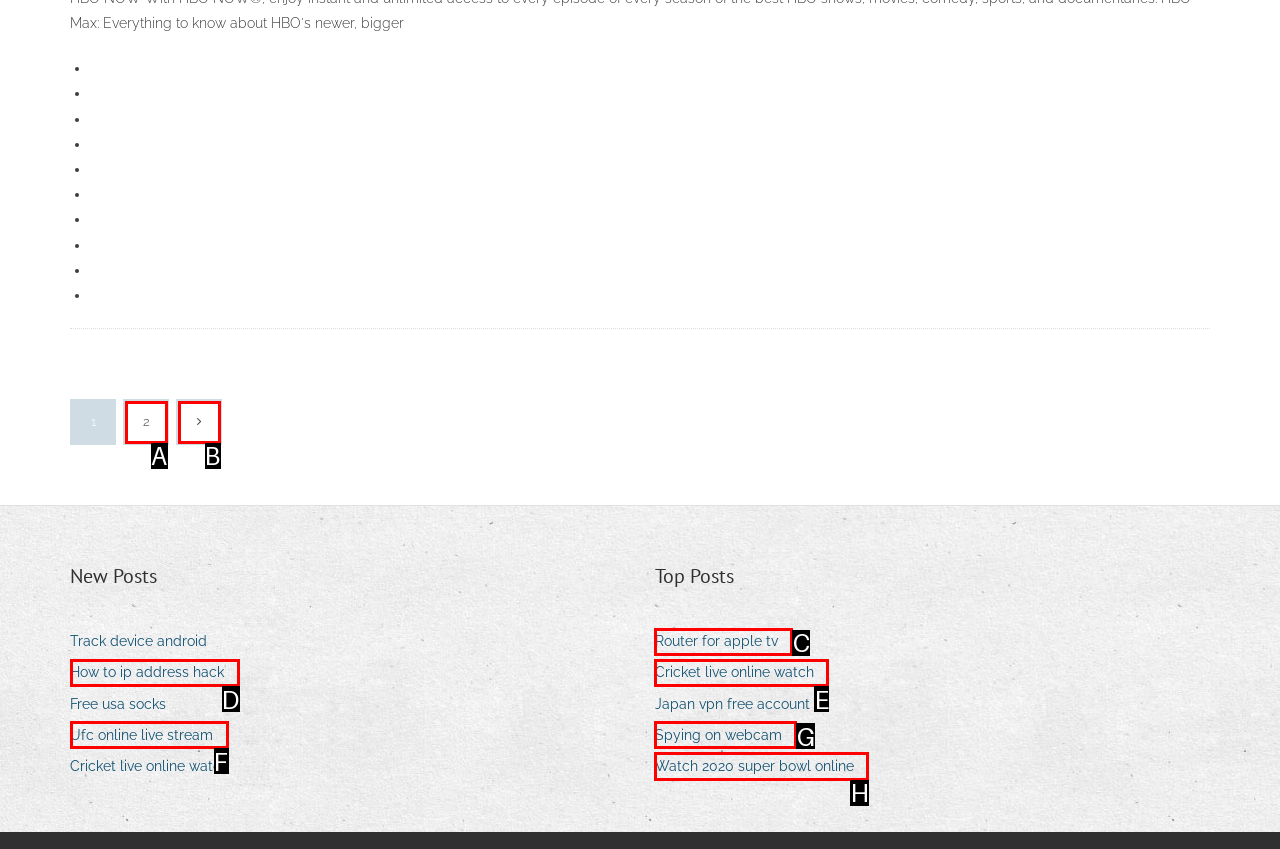From the options provided, determine which HTML element best fits the description: name="submit" value="Submit". Answer with the correct letter.

None